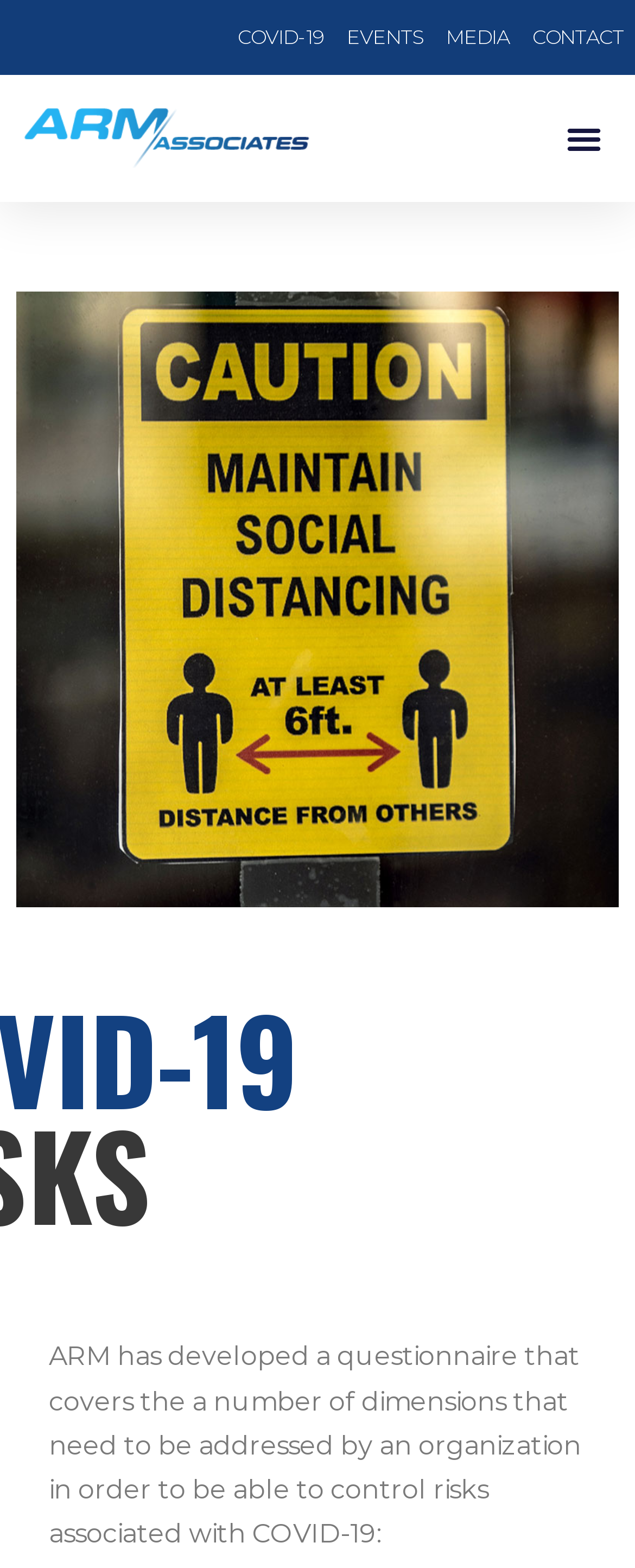Utilize the information from the image to answer the question in detail:
What is the position of the 'Menu Toggle' button?

By examining the bounding box coordinates of the 'Menu Toggle' button, I can see that its x1 and x2 values are close to 1, indicating that it is positioned on the right side of the screen. Its y1 and y2 values are relatively small, indicating that it is positioned near the top of the screen.